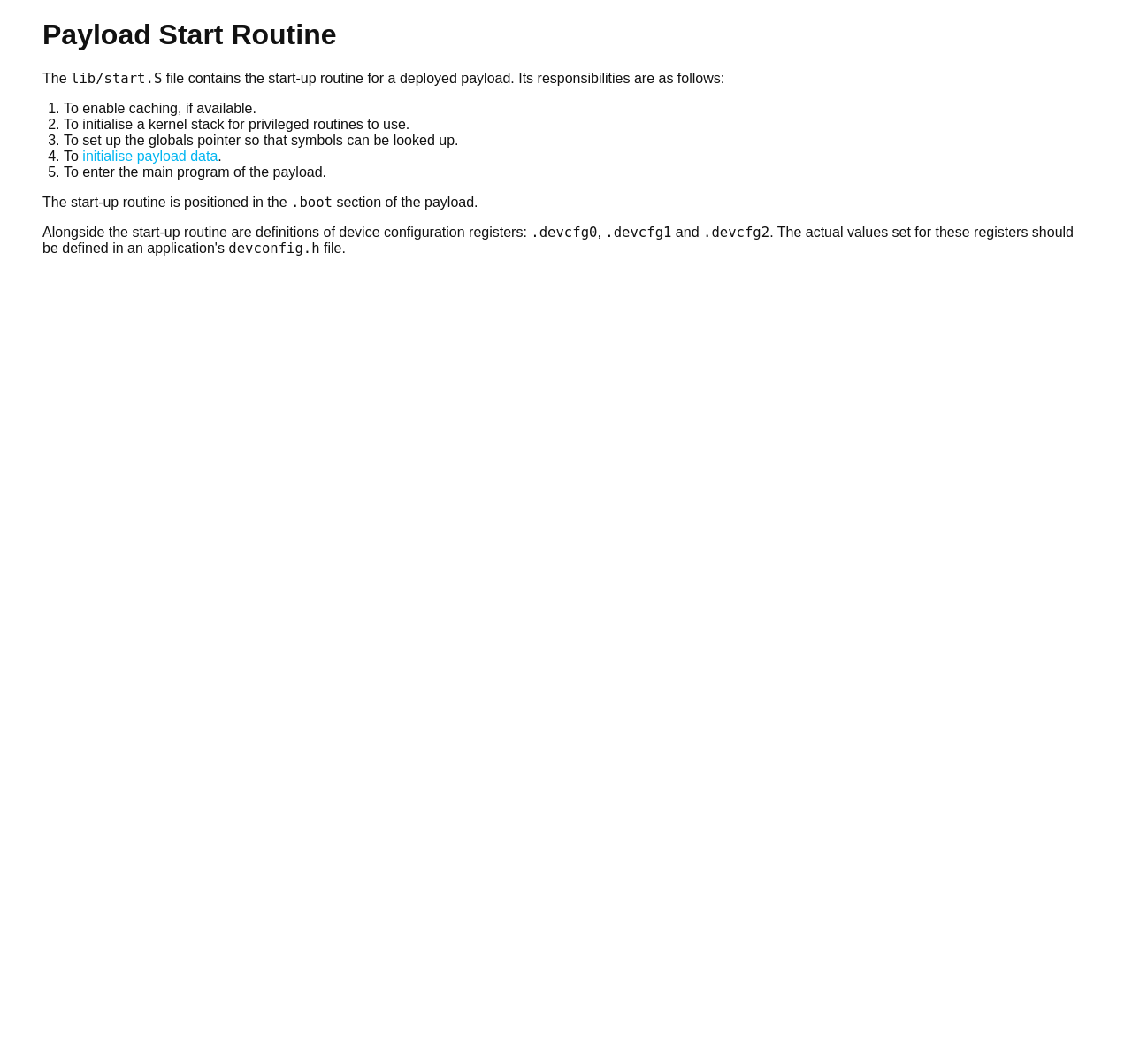What is the name of the file that contains definitions of device configuration registers?
Based on the visual, give a brief answer using one word or a short phrase.

devconfig.h